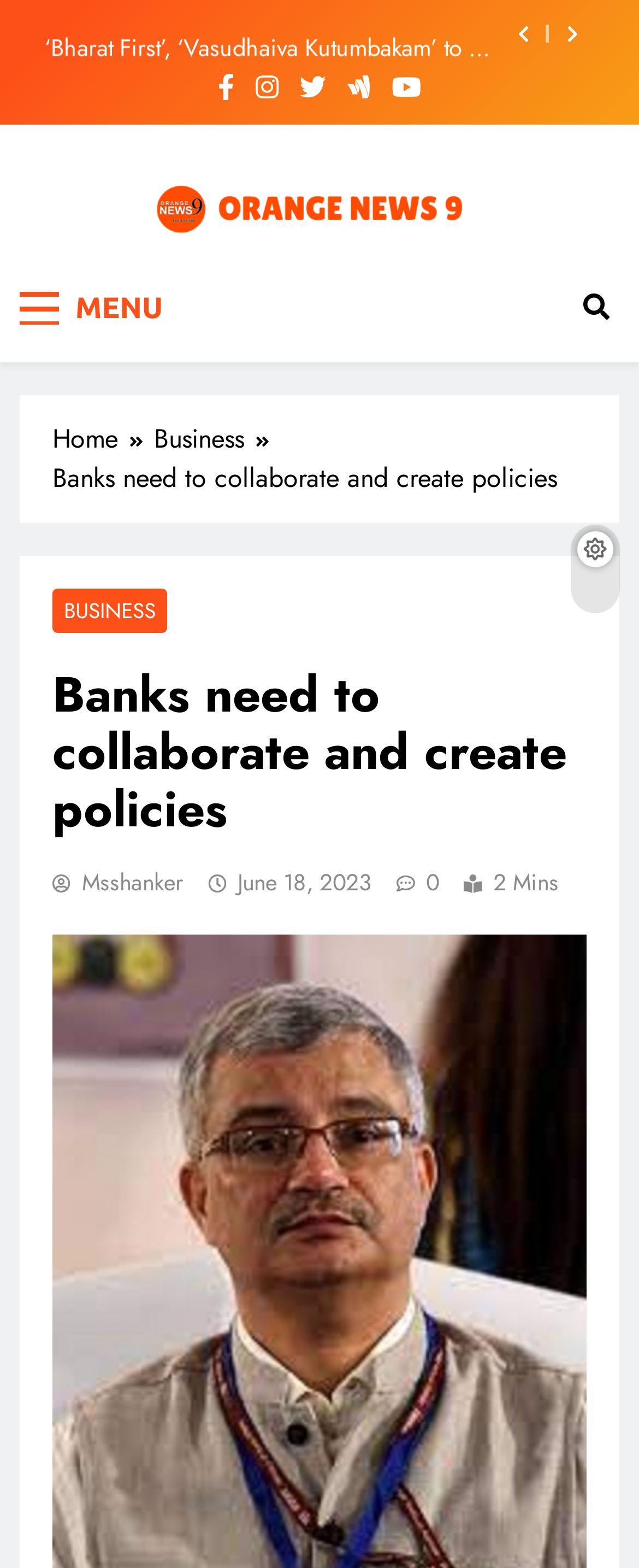Respond to the question below with a single word or phrase: What is the time required to read the featured article?

2 Mins